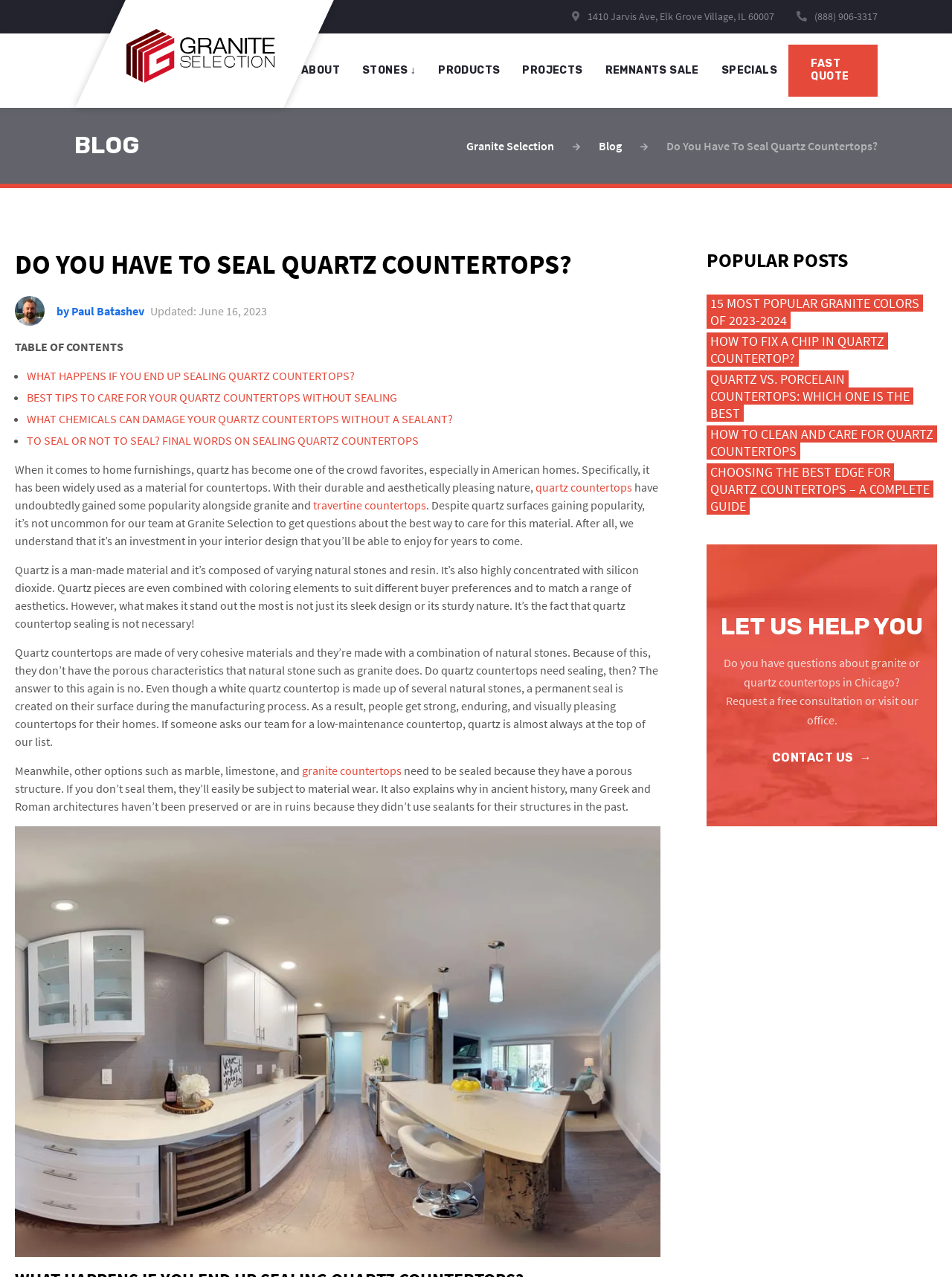Determine the main headline of the webpage and provide its text.

DO YOU HAVE TO SEAL QUARTZ COUNTERTOPS?